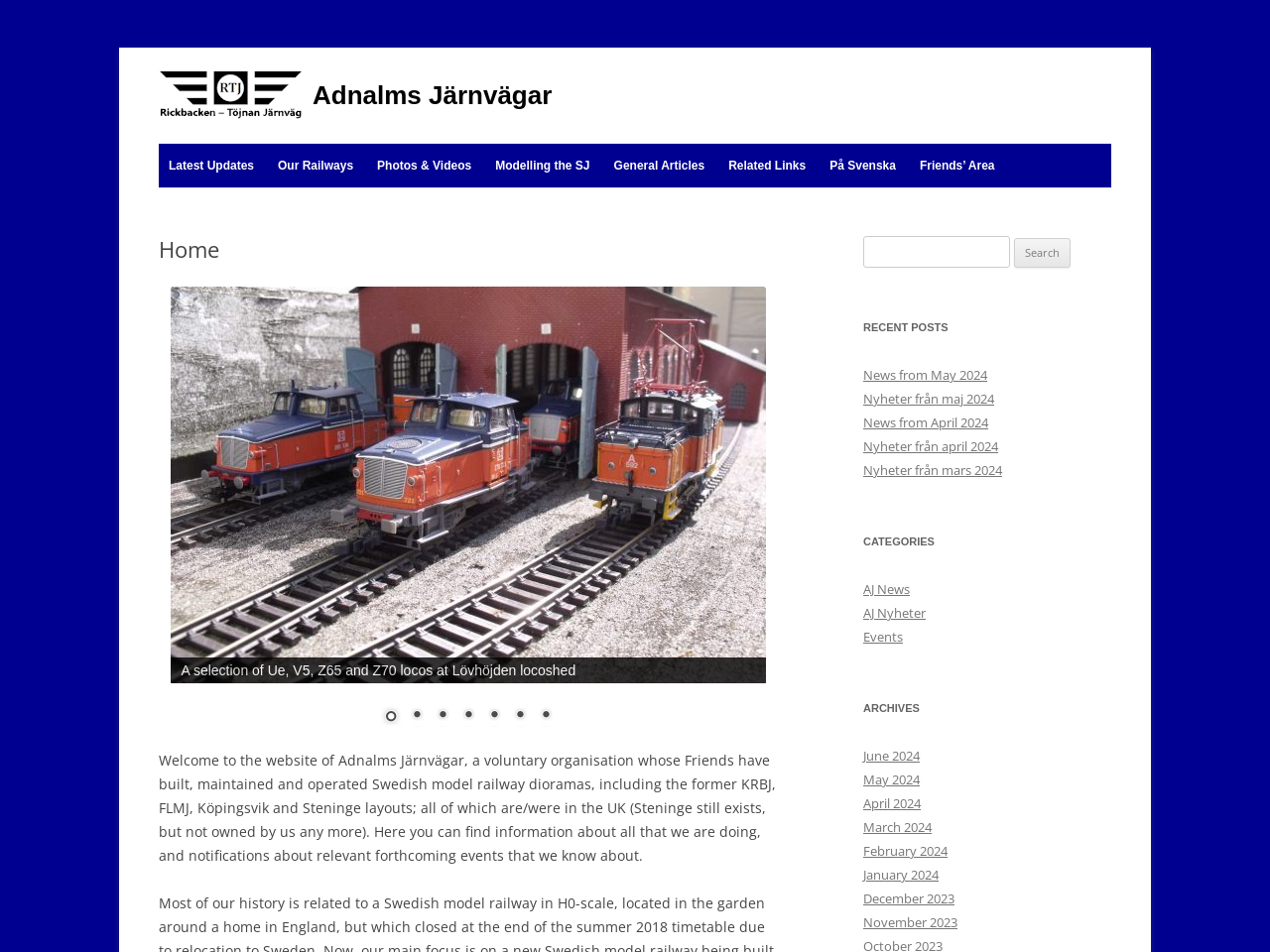Please provide the bounding box coordinates for the UI element as described: "Nyheter från maj 2024". The coordinates must be four floats between 0 and 1, represented as [left, top, right, bottom].

[0.68, 0.41, 0.783, 0.428]